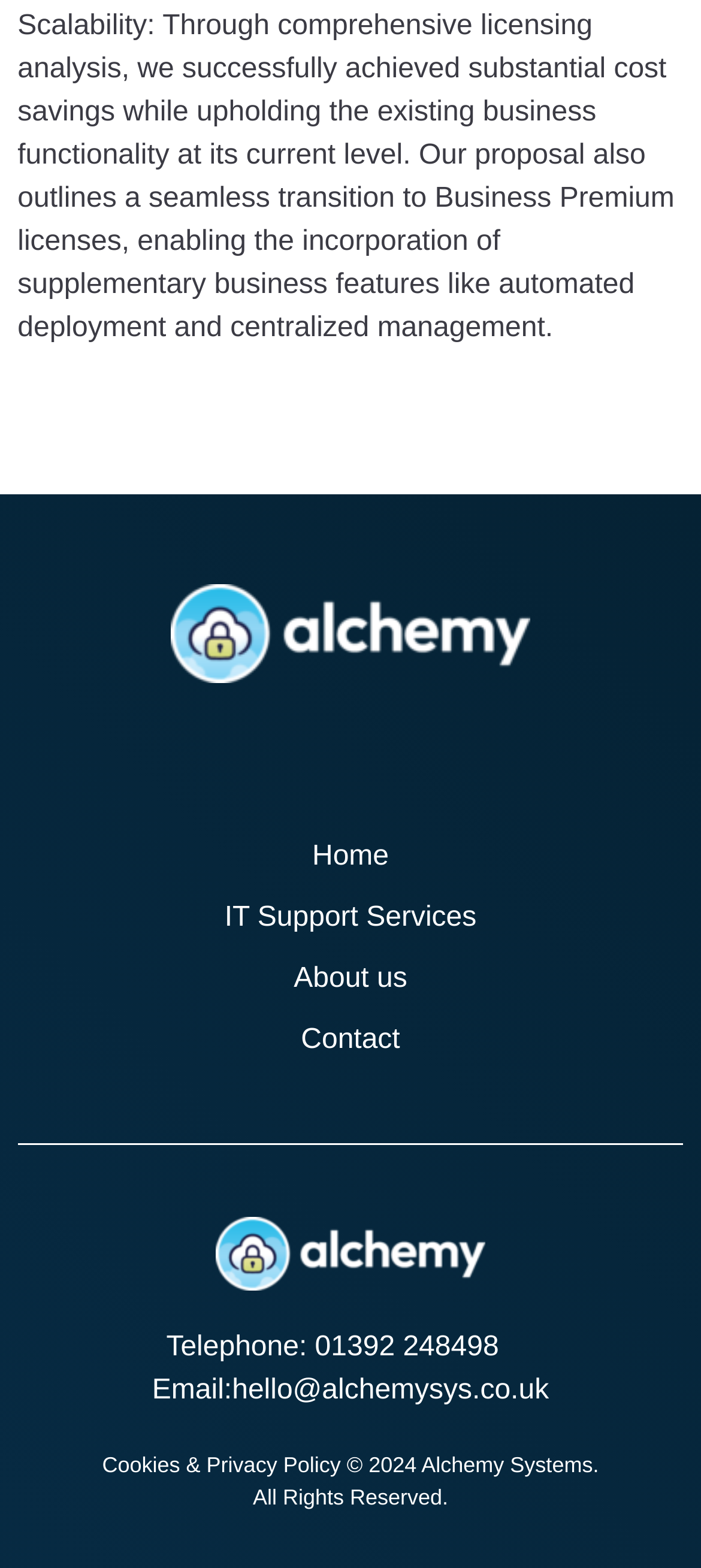Determine the bounding box coordinates of the area to click in order to meet this instruction: "Call the telephone number".

[0.237, 0.85, 0.712, 0.869]